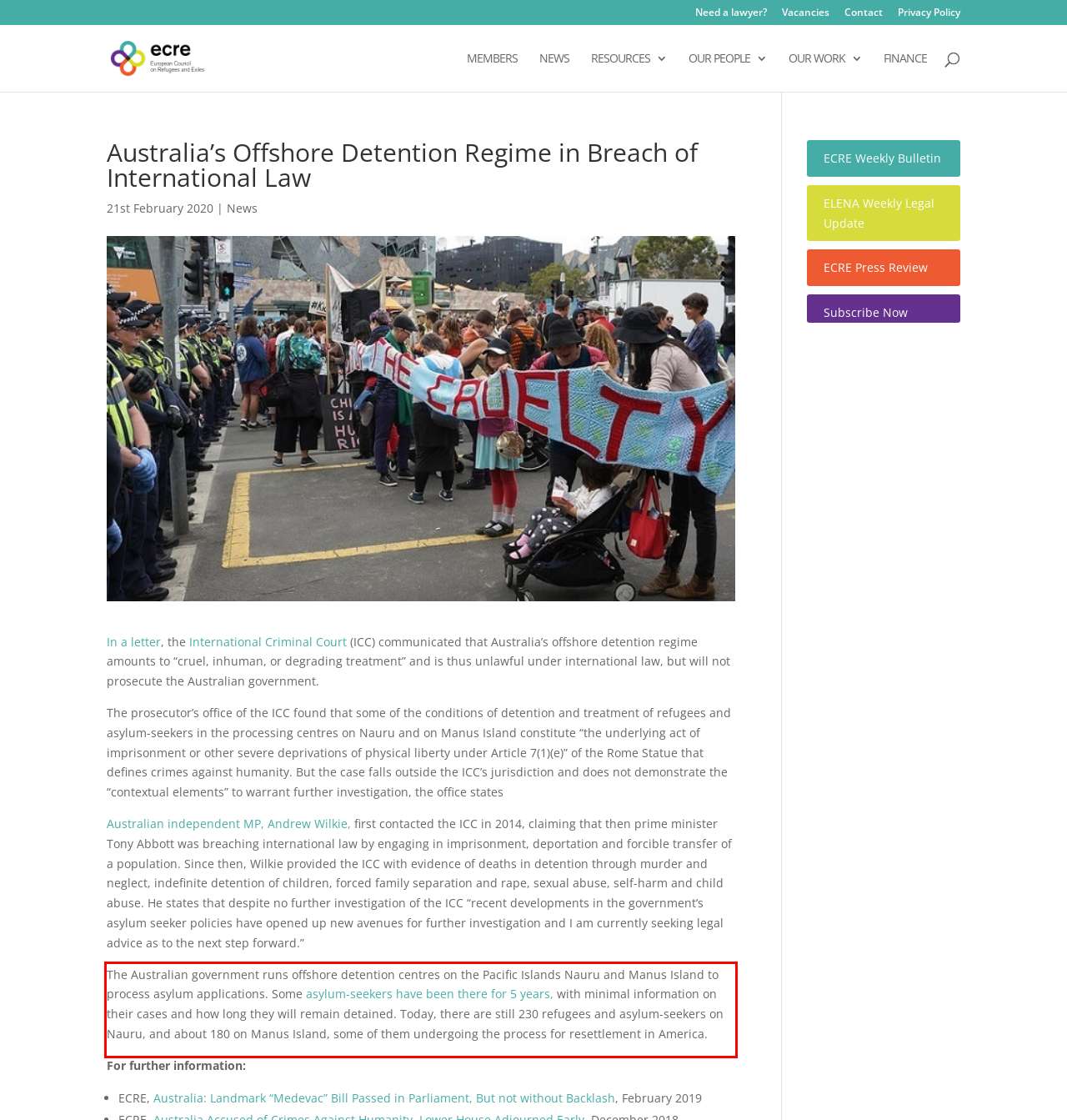You have a webpage screenshot with a red rectangle surrounding a UI element. Extract the text content from within this red bounding box.

The Australian government runs offshore detention centres on the Pacific Islands Nauru and Manus Island to process asylum applications. Some asylum-seekers have been there for 5 years, with minimal information on their cases and how long they will remain detained. Today, there are still 230 refugees and asylum-seekers on Nauru, and about 180 on Manus Island, some of them undergoing the process for resettlement in America.